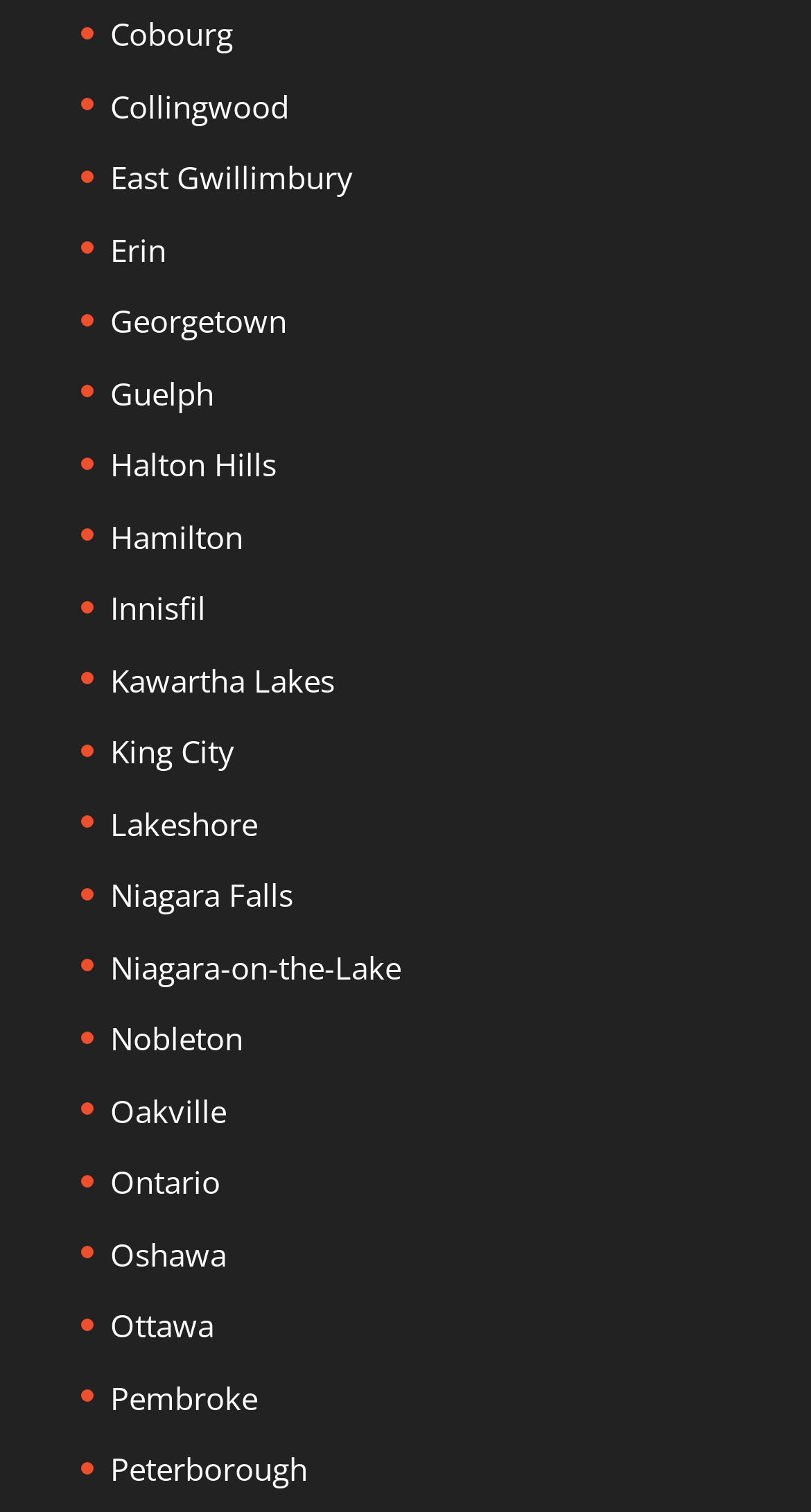How many cities start with 'N'?
Give a one-word or short phrase answer based on the image.

3